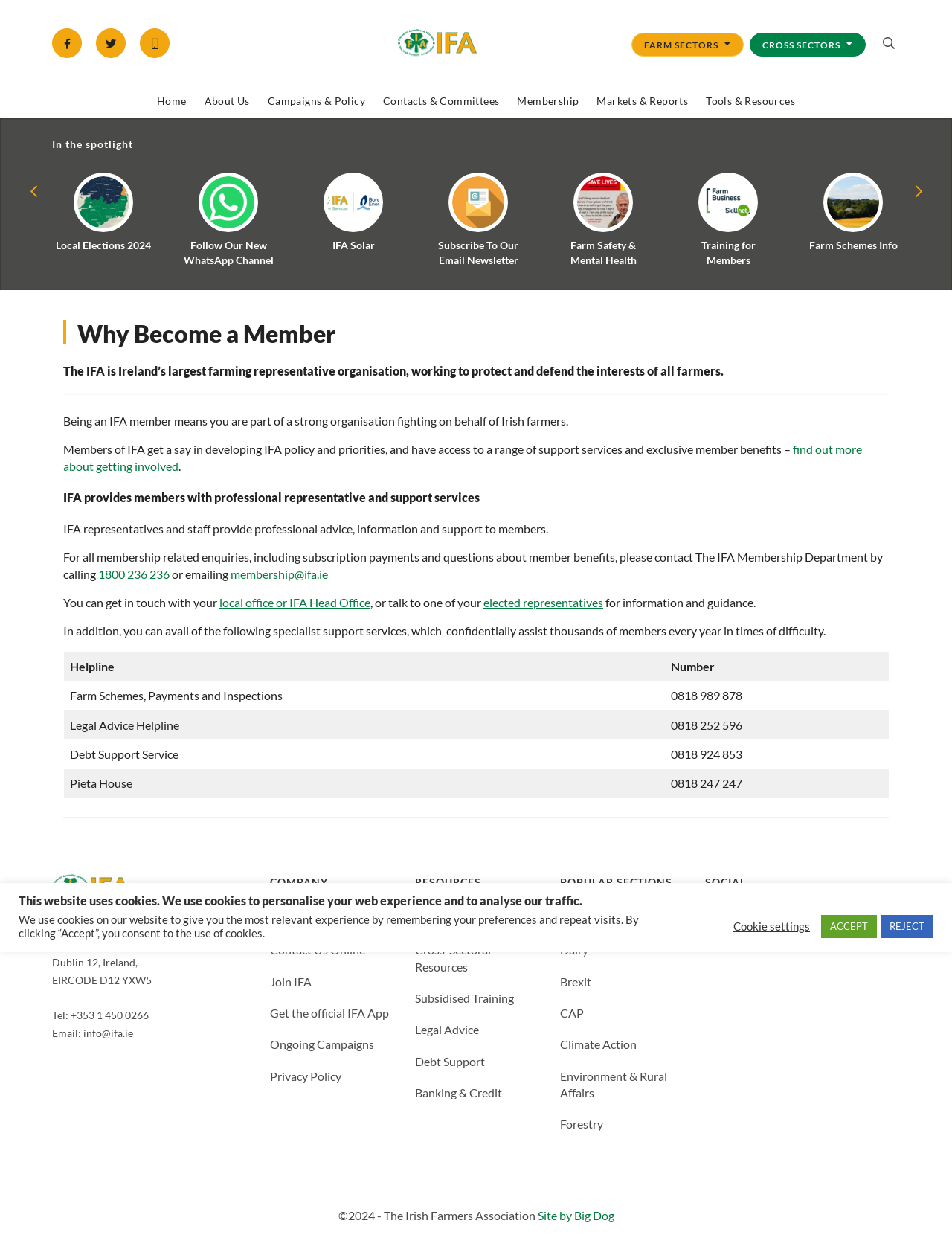Kindly provide the bounding box coordinates of the section you need to click on to fulfill the given instruction: "Expand the Farm Sectors navigation".

[0.663, 0.026, 0.781, 0.045]